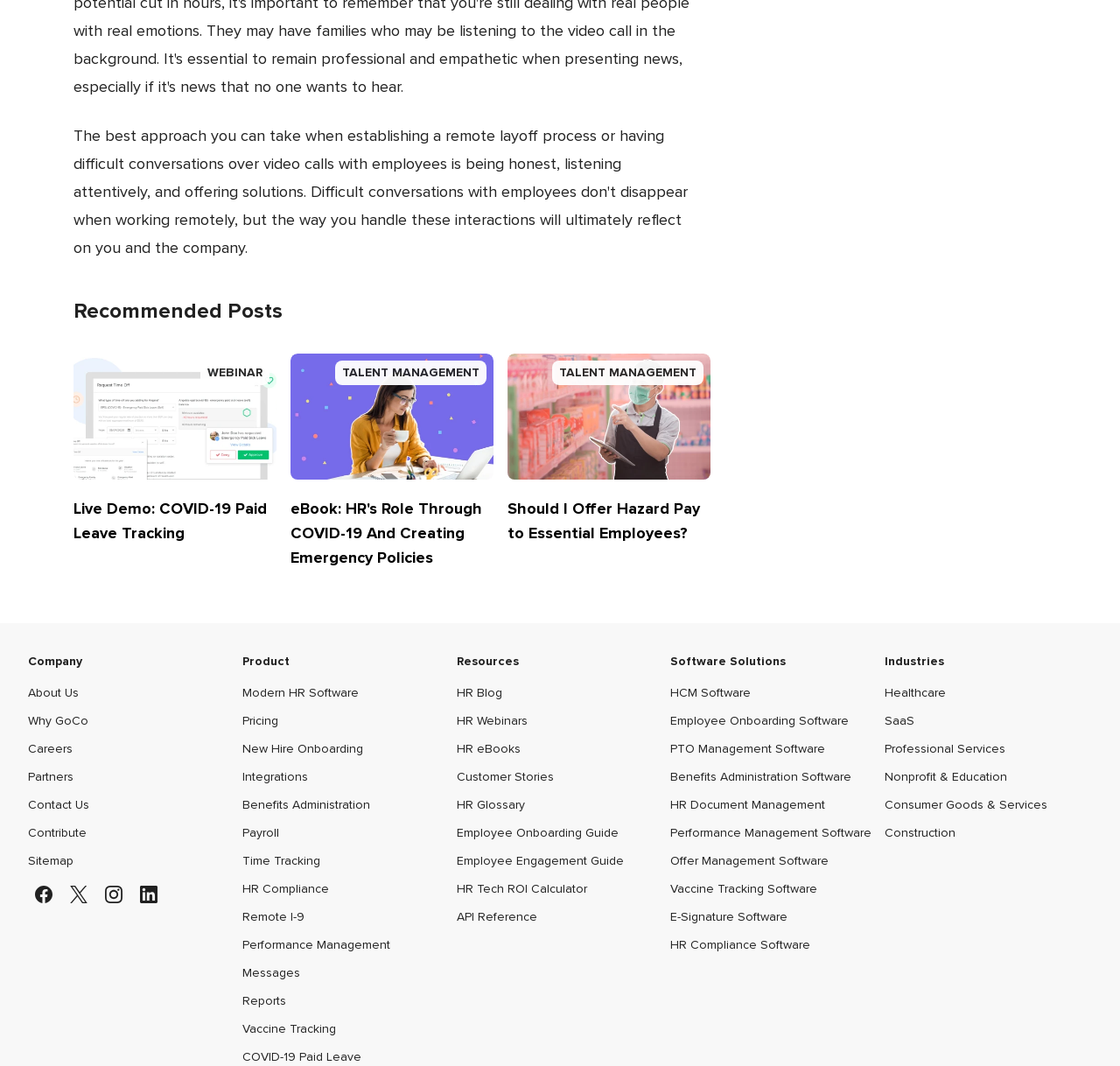Determine the bounding box coordinates for the clickable element required to fulfill the instruction: "Visit the company's About Us page". Provide the coordinates as four float numbers between 0 and 1, i.e., [left, top, right, bottom].

[0.025, 0.644, 0.07, 0.656]